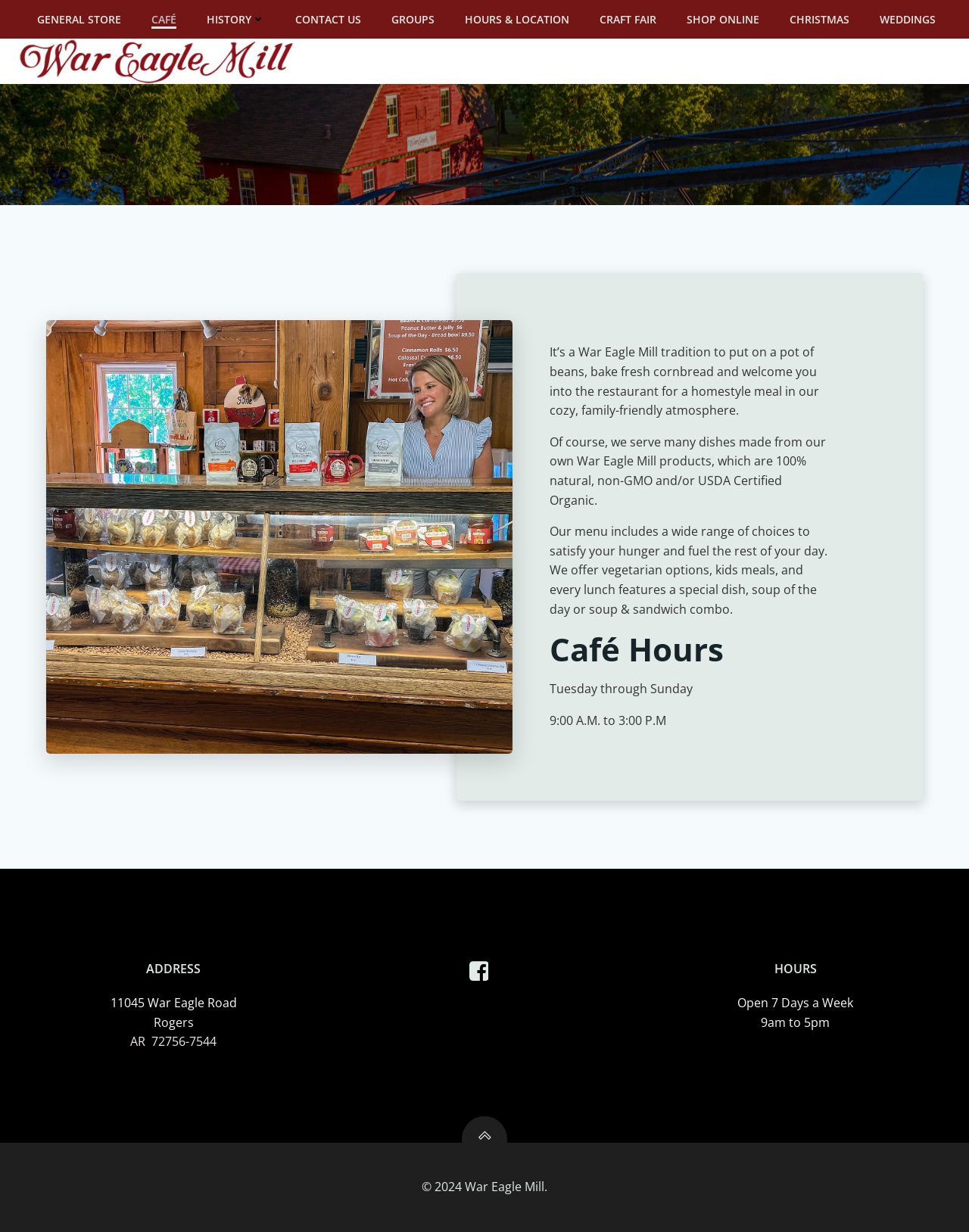Locate the bounding box coordinates of the clickable area needed to fulfill the instruction: "Visit CONTACT US page".

[0.305, 0.009, 0.373, 0.022]